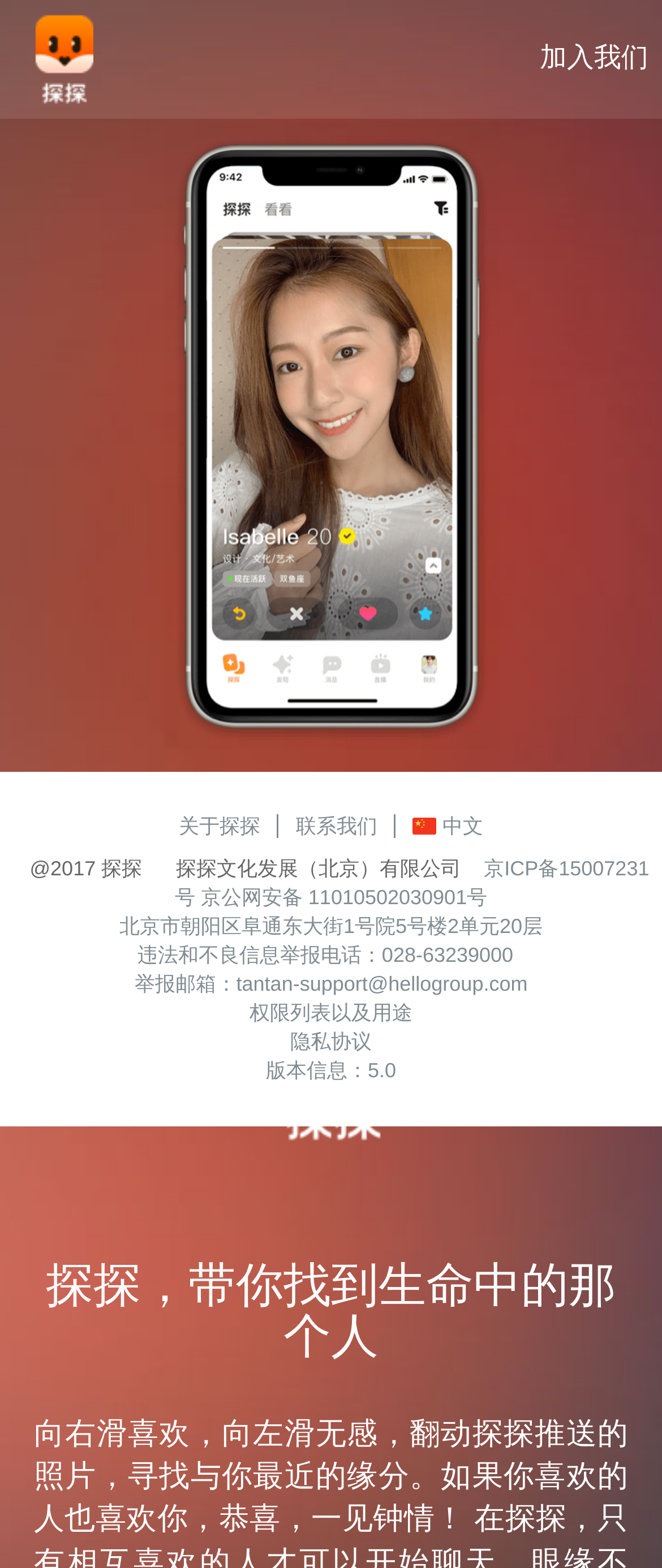What is the address of the company?
Please interpret the details in the image and answer the question thoroughly.

The address of the company can be found in the StaticText element with the bounding box coordinates [0.18, 0.583, 0.82, 0.598].